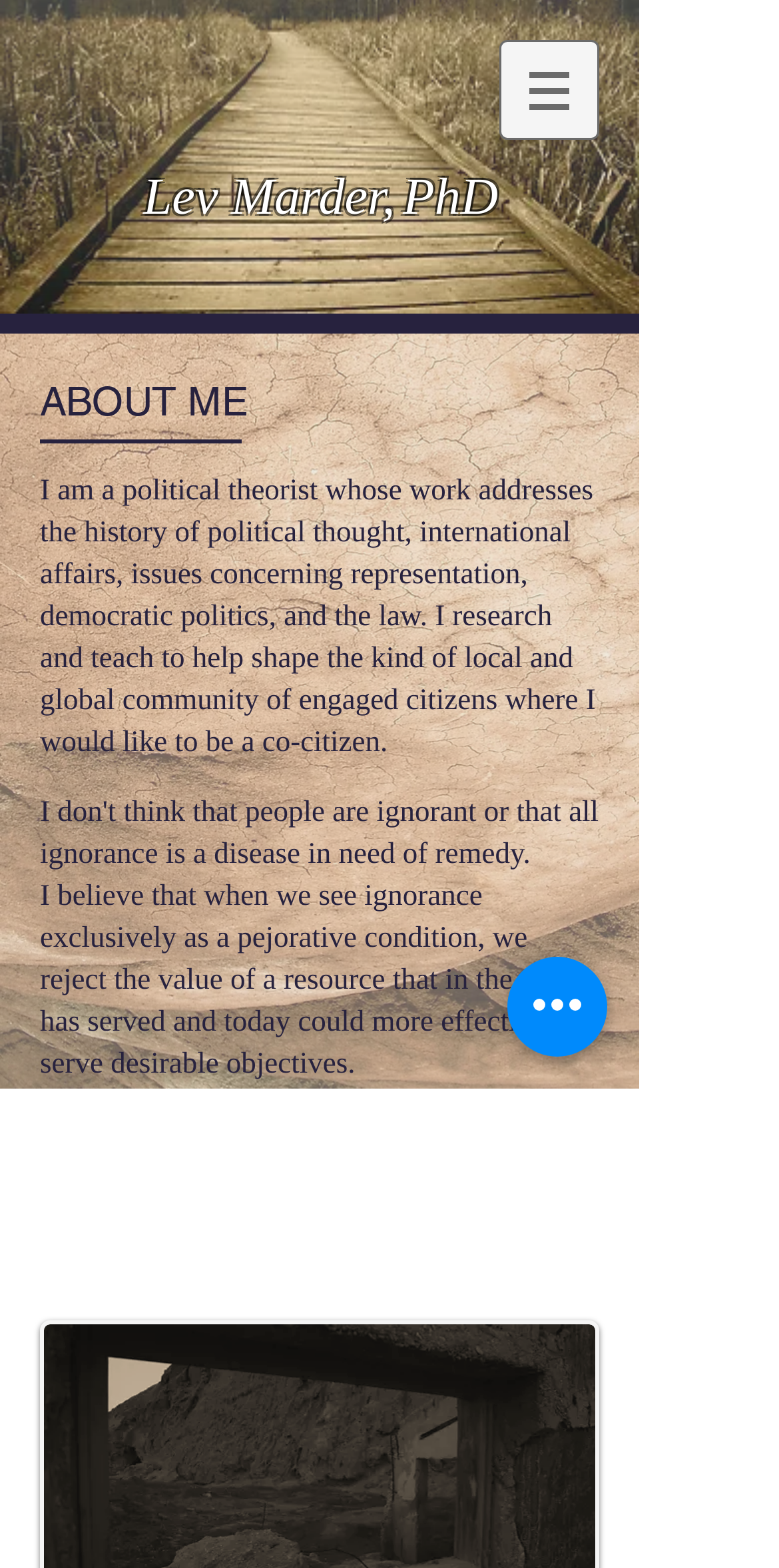Answer this question in one word or a short phrase: What is the purpose of Lev Marder's research and teaching?

To shape a community of engaged citizens